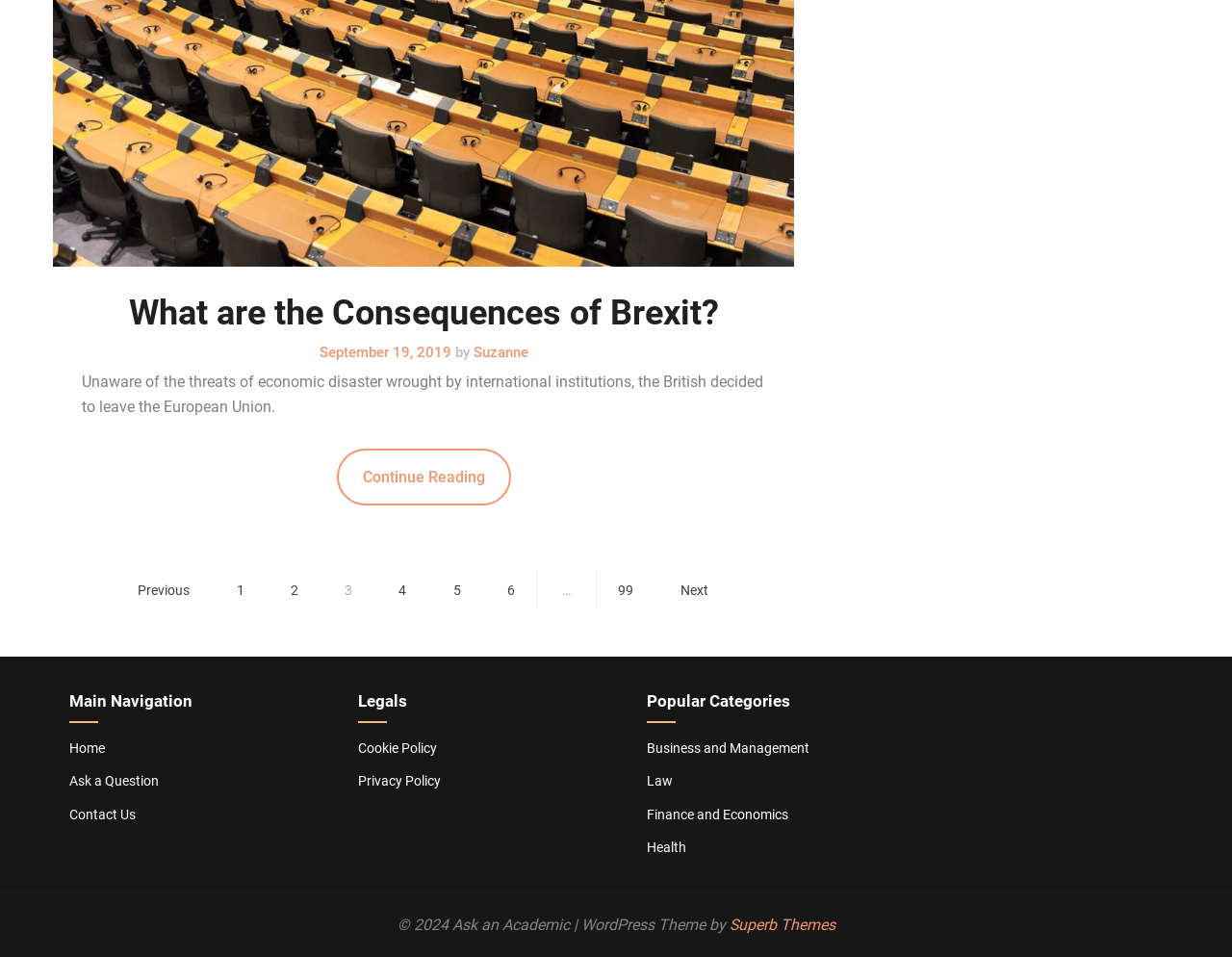Can you identify the bounding box coordinates of the clickable region needed to carry out this instruction: 'Navigate to the previous page'? The coordinates should be four float numbers within the range of 0 to 1, stated as [left, top, right, bottom].

[0.092, 0.594, 0.174, 0.637]